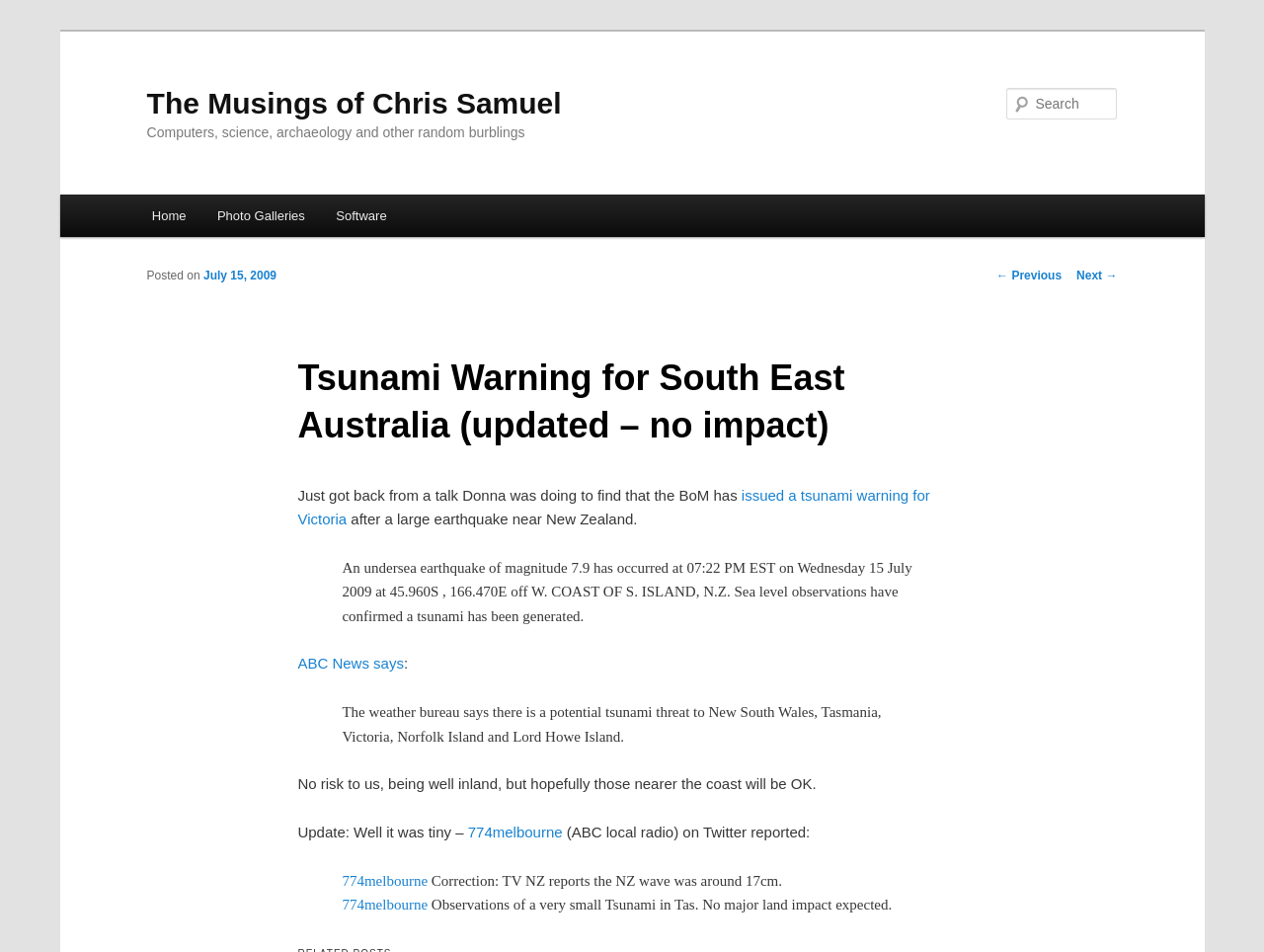Find the bounding box coordinates for the area that must be clicked to perform this action: "Check software page".

[0.254, 0.204, 0.318, 0.249]